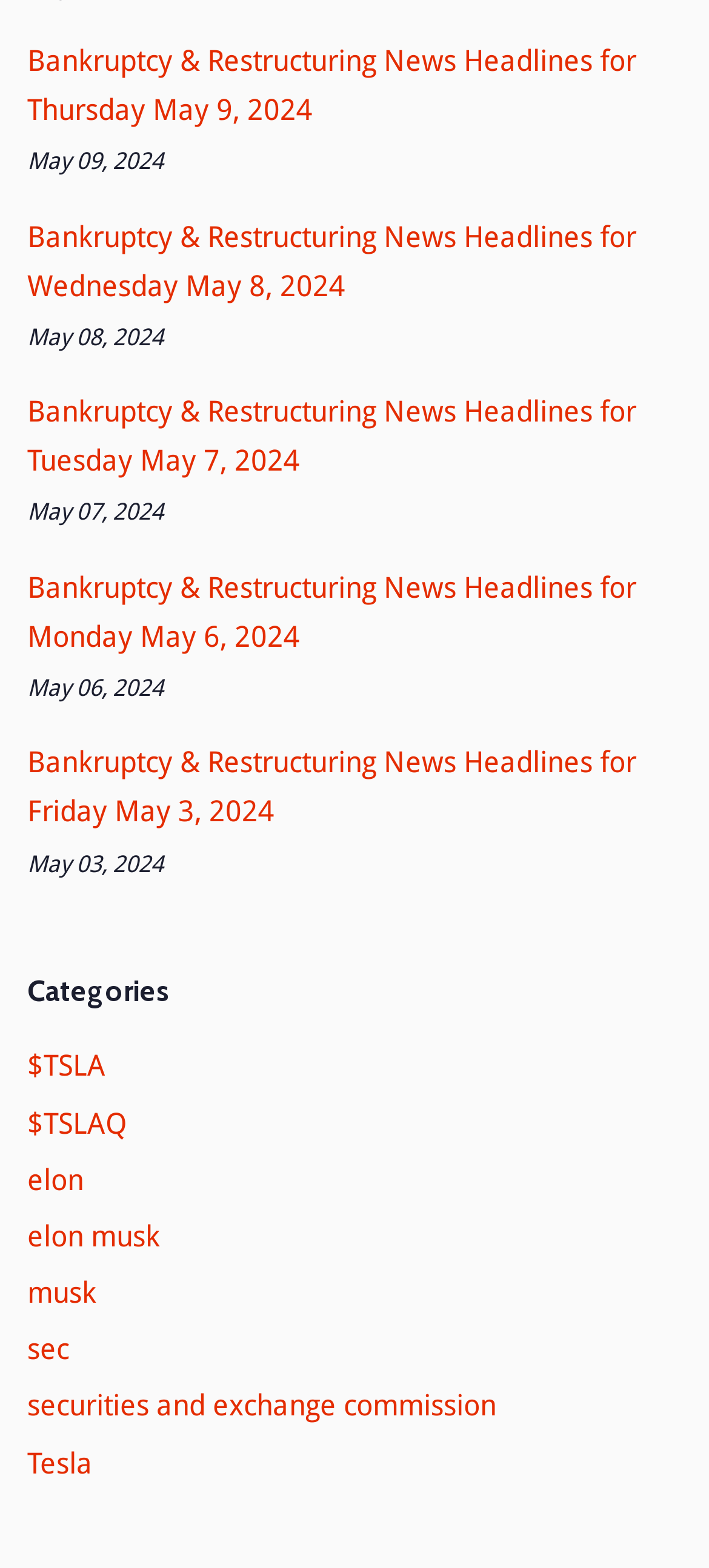Locate the bounding box coordinates of the element's region that should be clicked to carry out the following instruction: "View news for May 08, 2024". The coordinates need to be four float numbers between 0 and 1, i.e., [left, top, right, bottom].

[0.038, 0.14, 0.897, 0.193]